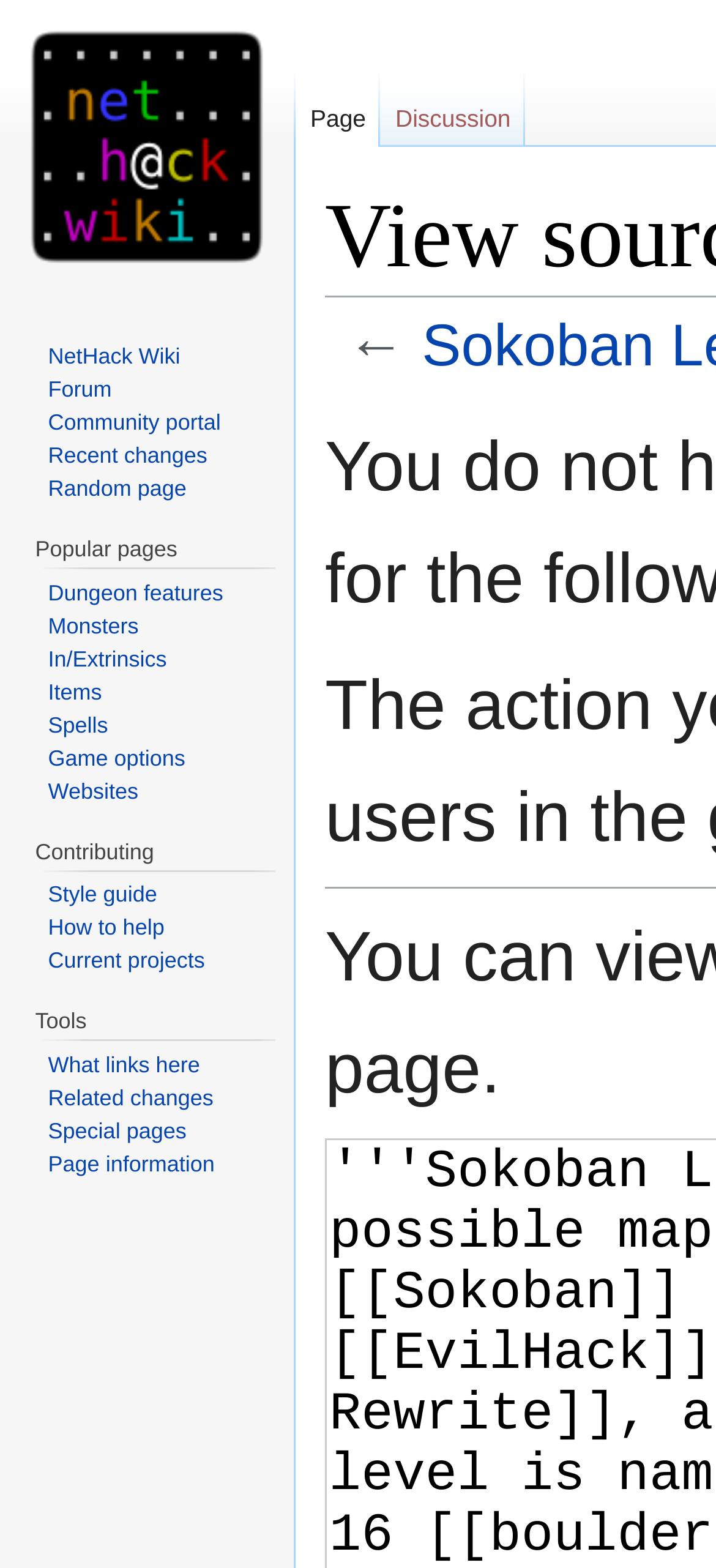Please find the bounding box coordinates of the element that must be clicked to perform the given instruction: "View Dungeon features". The coordinates should be four float numbers from 0 to 1, i.e., [left, top, right, bottom].

[0.059, 0.367, 0.368, 0.388]